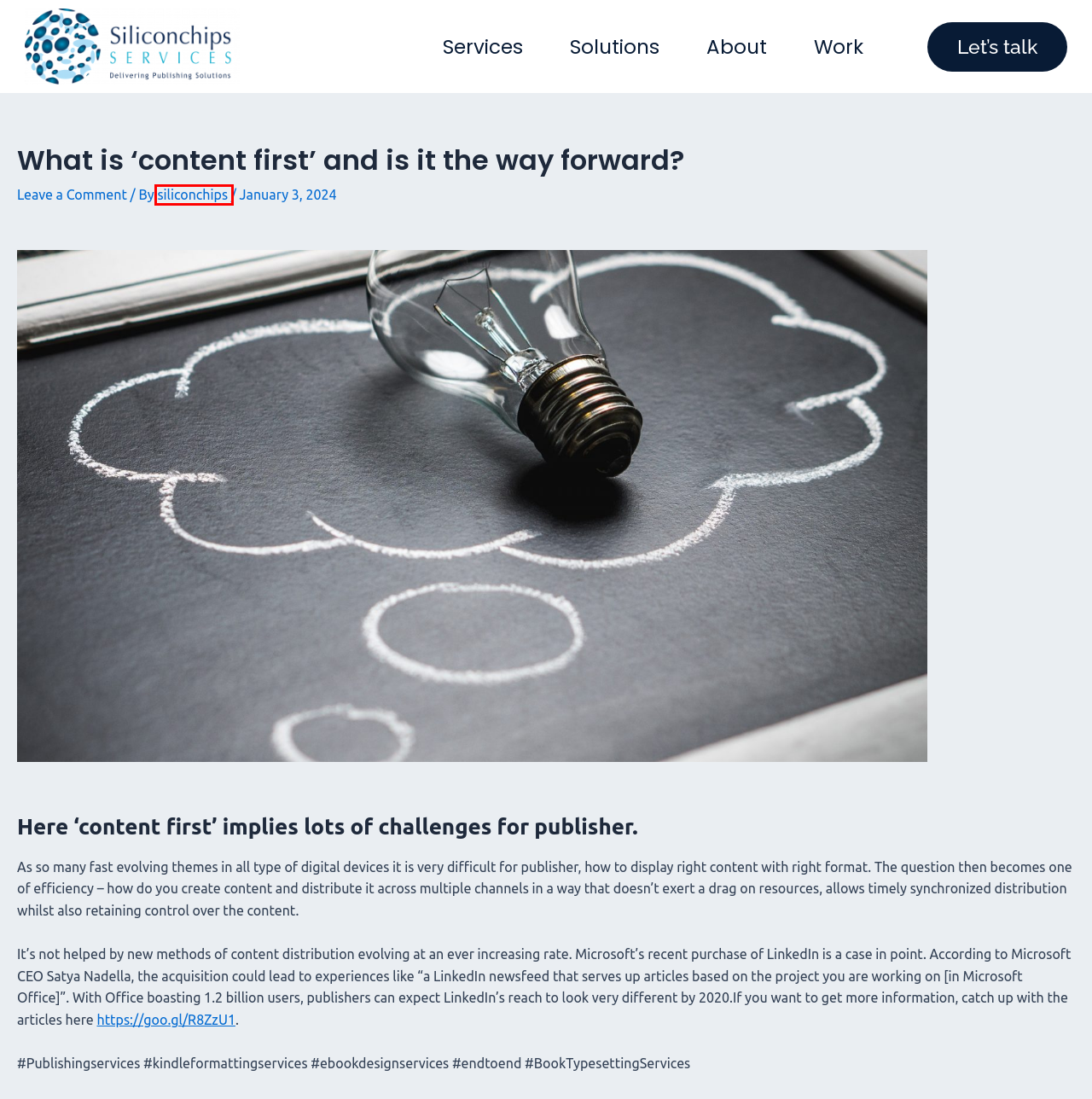You have a screenshot of a webpage with a red rectangle bounding box around an element. Identify the best matching webpage description for the new page that appears after clicking the element in the bounding box. The descriptions are:
A. How data analysis sharpens up your content - Siliconchips Services Ltd.
B. Solutions - Siliconchips Services Ltd.
C. Contact Us - Siliconchips Services Ltd.
D. How to make article reading more interesting online… - Siliconchips Services Ltd.
E. Work - Siliconchips Services Ltd.
F. siliconchips - Siliconchips Services Ltd.
G. About - Siliconchips Services Ltd.
H. Services - Siliconchips Services Ltd.

F